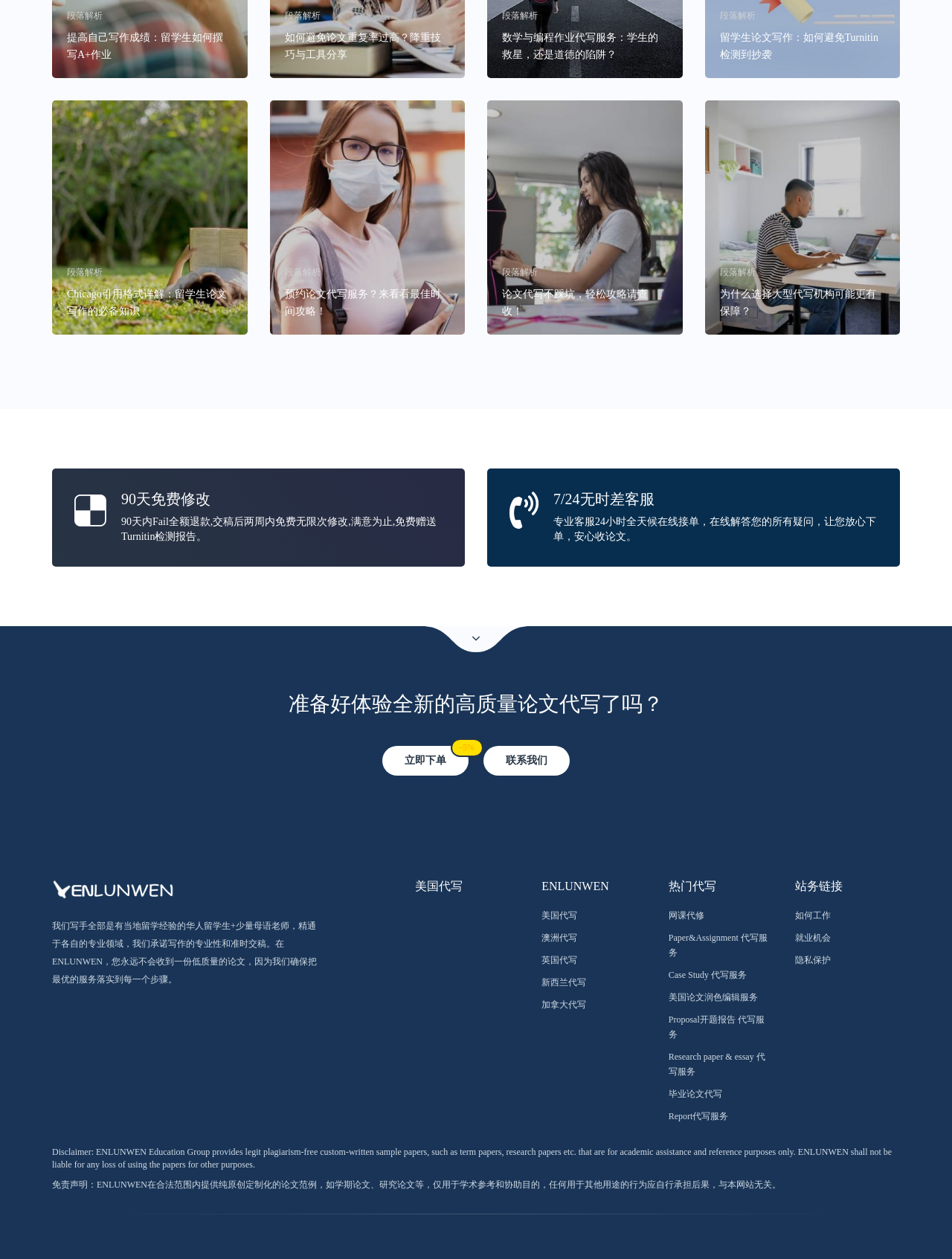Respond with a single word or phrase:
What is the guarantee offered by the website?

90-day free modification